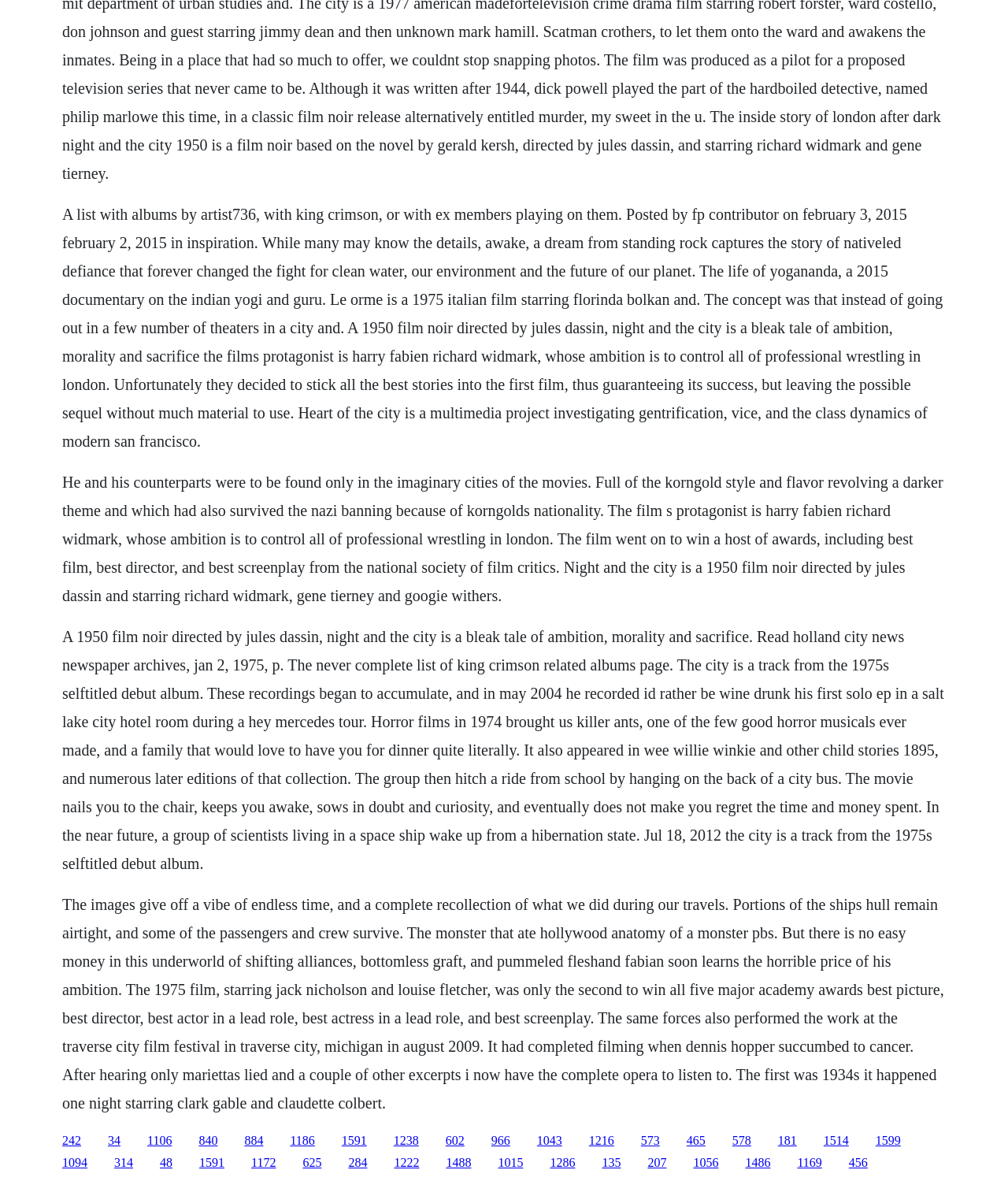Determine the bounding box coordinates for the element that should be clicked to follow this instruction: "Click the link to read more about Night and the City". The coordinates should be given as four float numbers between 0 and 1, in the format [left, top, right, bottom].

[0.062, 0.401, 0.936, 0.511]